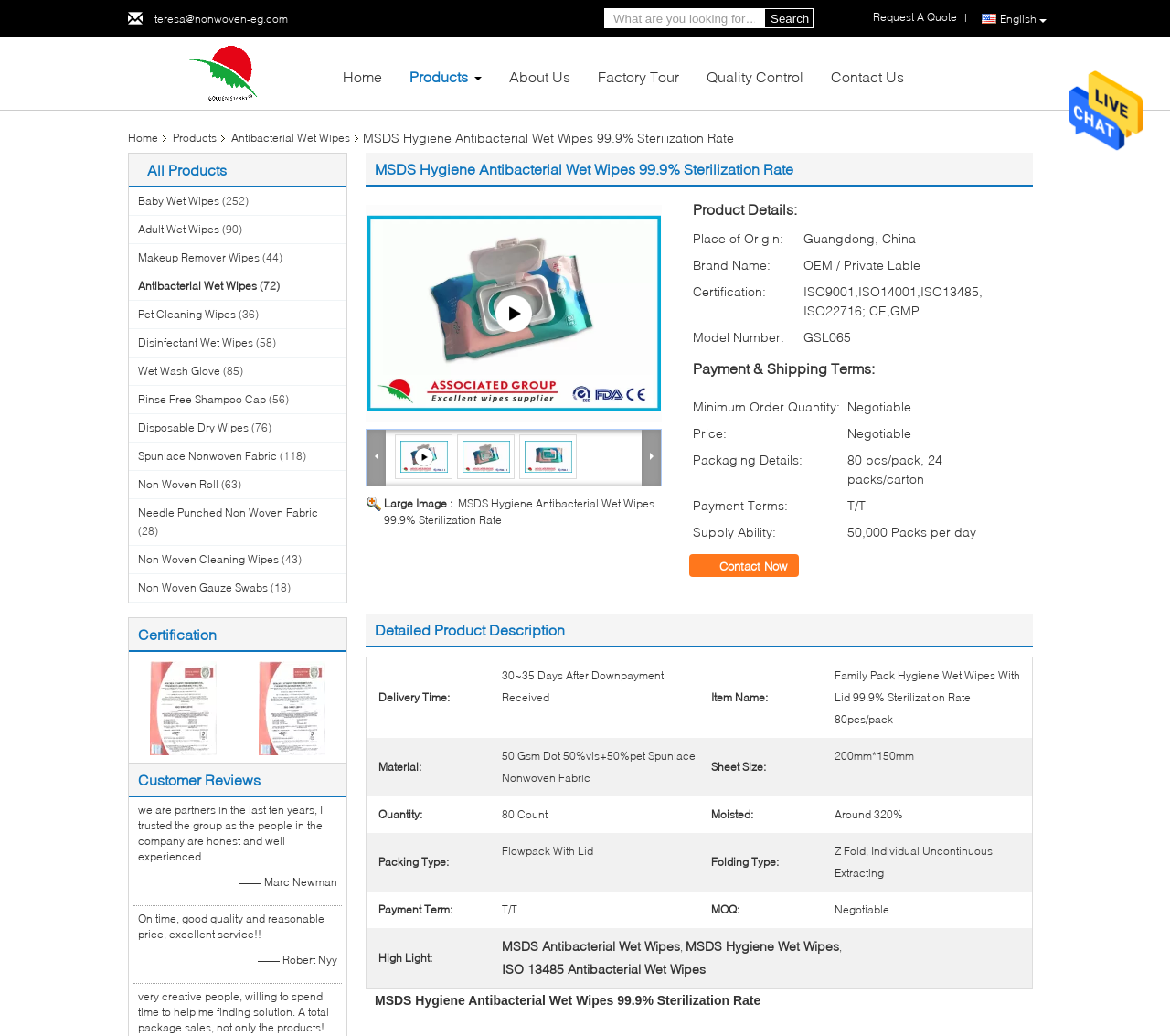Answer the question with a single word or phrase: 
What is the product name with 99.9% sterilization rate?

MSDS Hygiene Antibacterial Wet Wipes